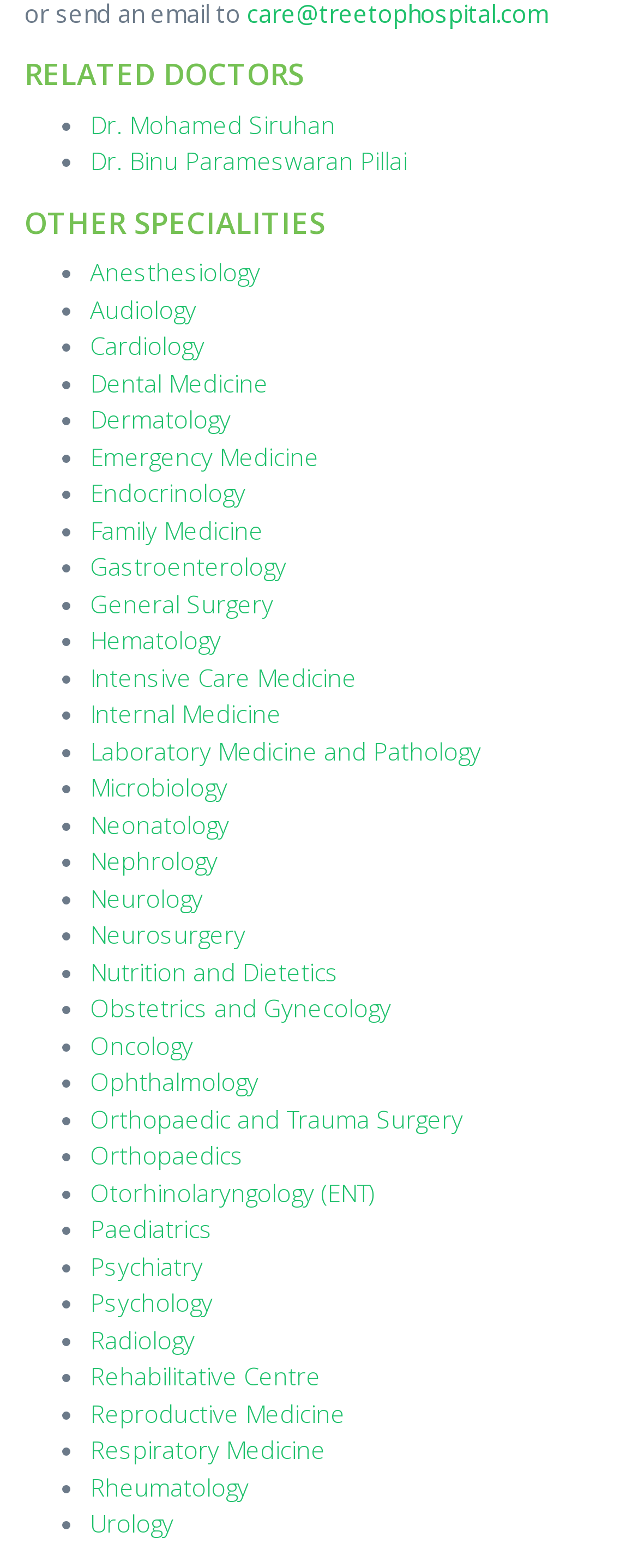How many related doctors are listed?
Give a one-word or short-phrase answer derived from the screenshot.

2